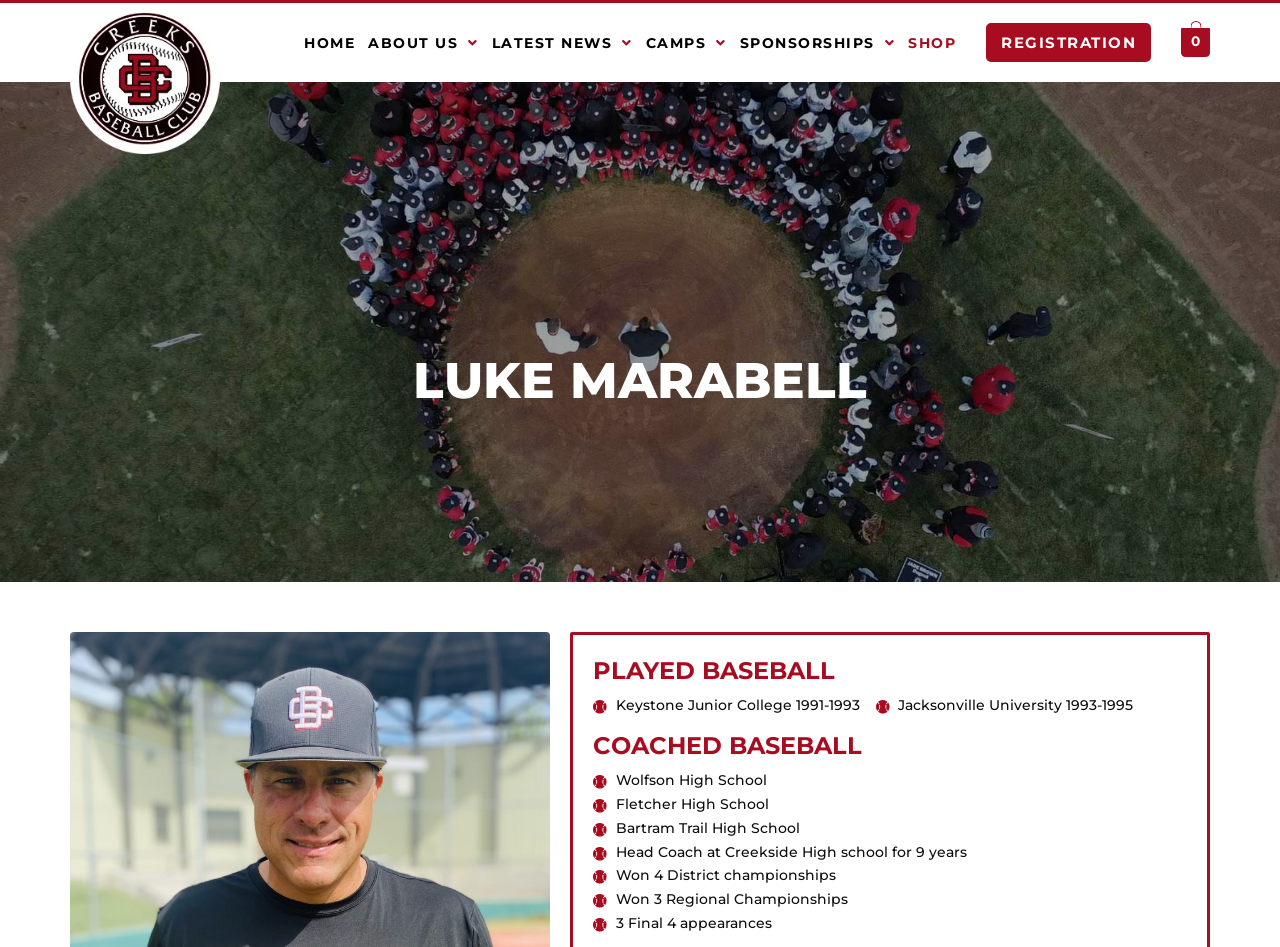Please answer the following question using a single word or phrase: 
How many District championships did Luke Marabell win?

4